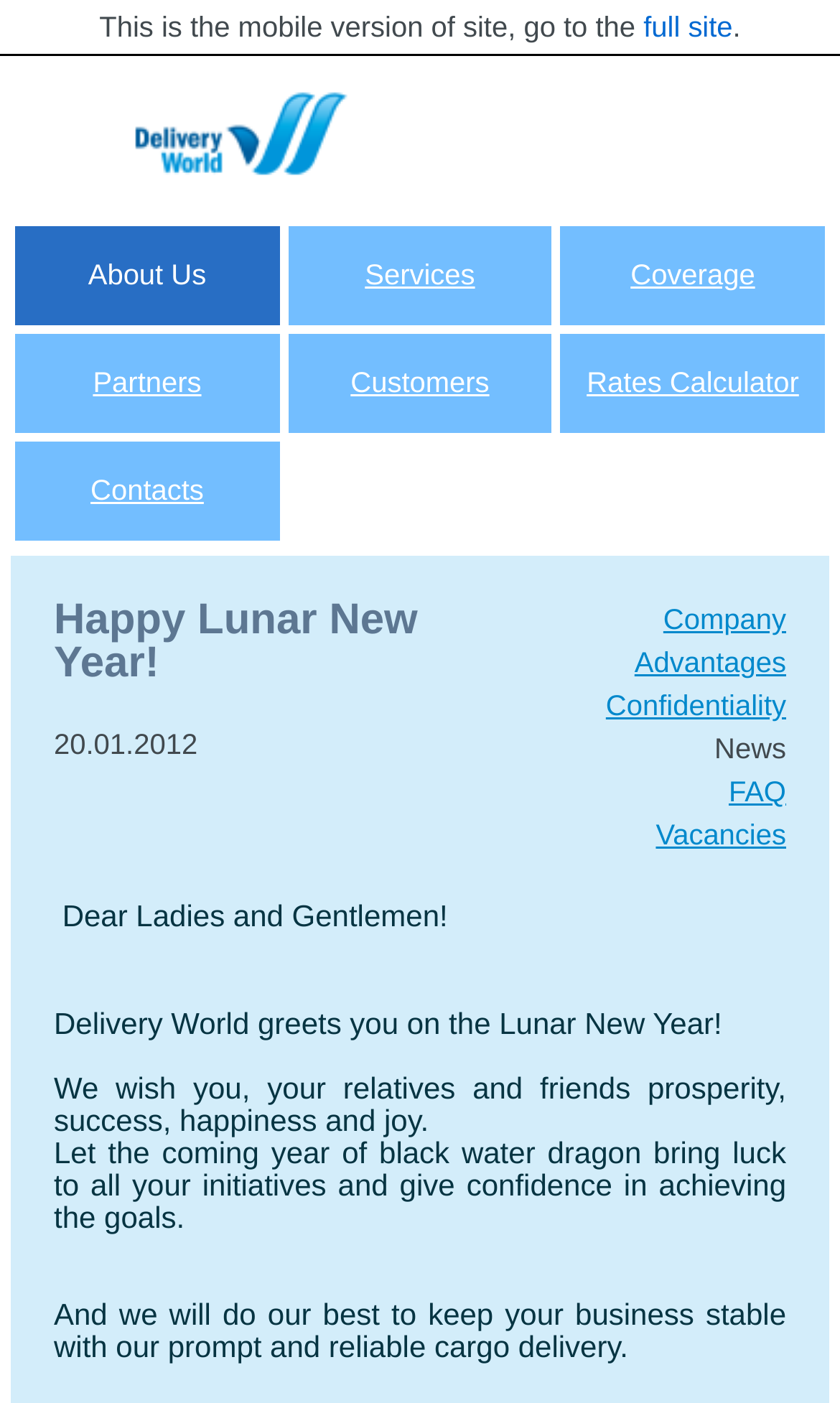What is the type of delivery service provided?
Please provide a detailed and comprehensive answer to the question.

The webpage has a text 'And we will do our best to keep your business stable with our prompt and reliable cargo delivery.' which indicates that the type of delivery service provided is cargo delivery.